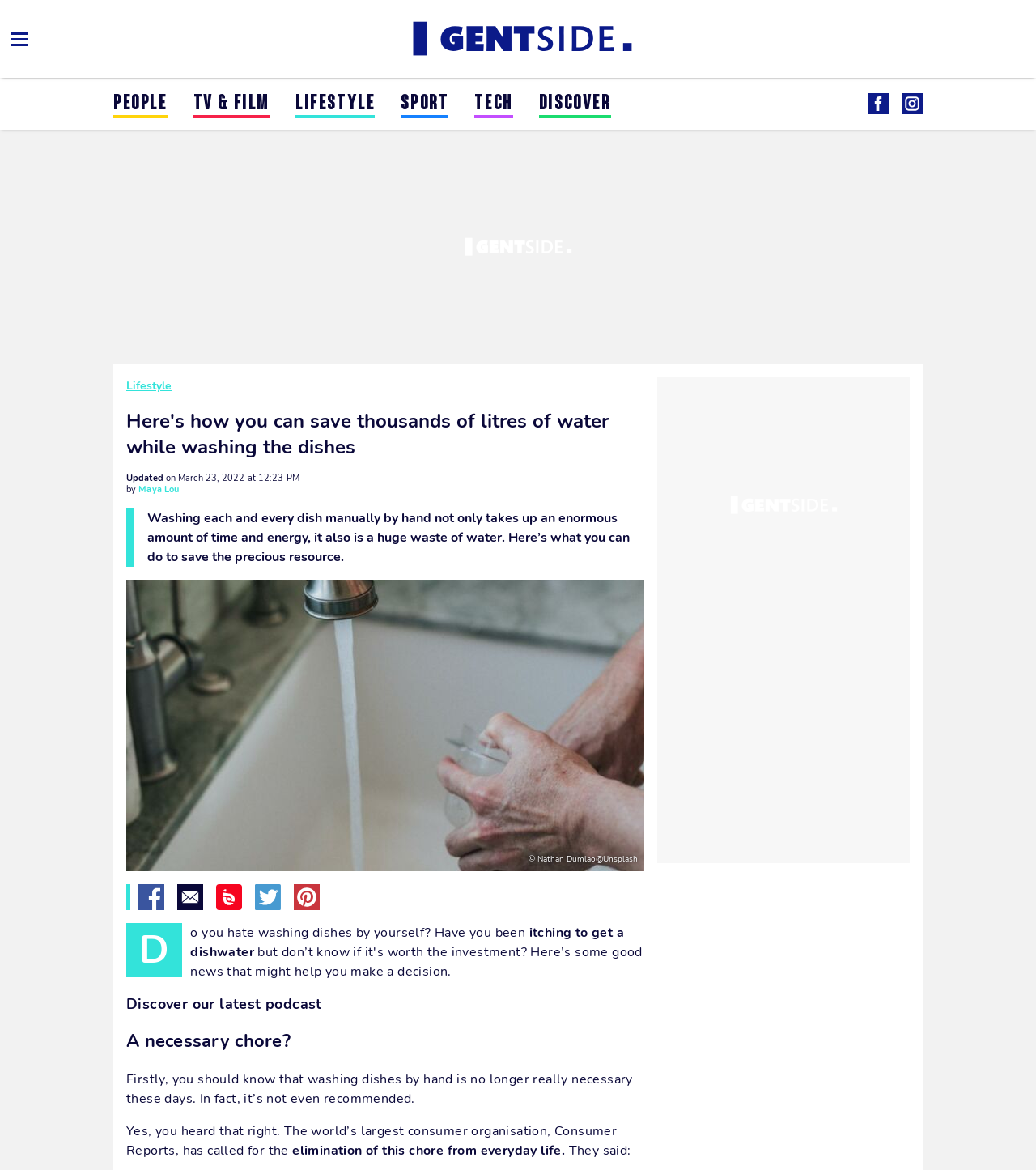Determine the coordinates of the bounding box for the clickable area needed to execute this instruction: "Share the article on Facebook".

[0.134, 0.756, 0.159, 0.778]